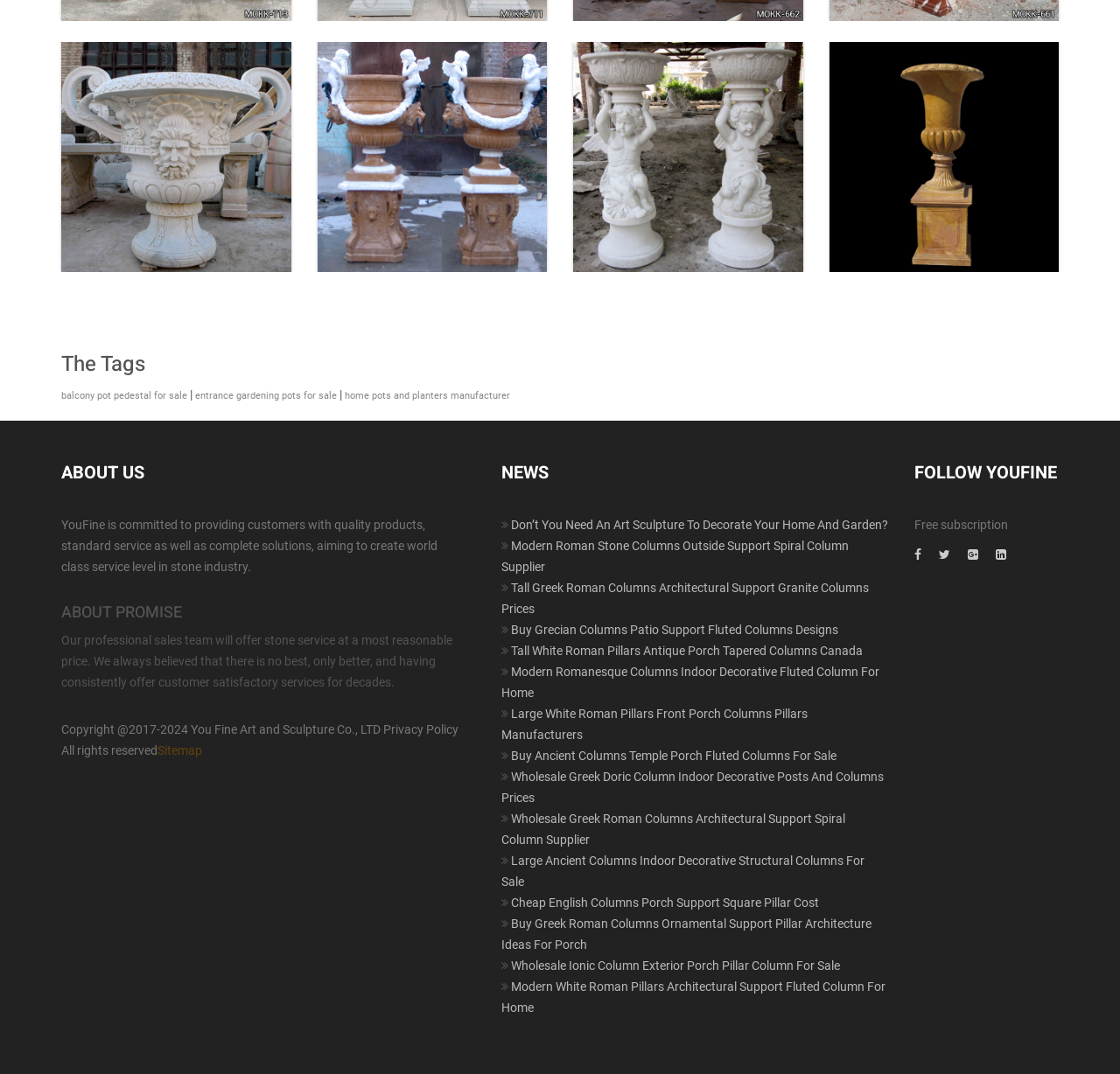Can you look at the image and give a comprehensive answer to the question:
What is the purpose of the 'NEWS' section on this webpage?

The 'NEWS' section appears to be a collection of links to news articles or blog posts related to the company, suggesting that its purpose is to keep customers informed about company news and updates.